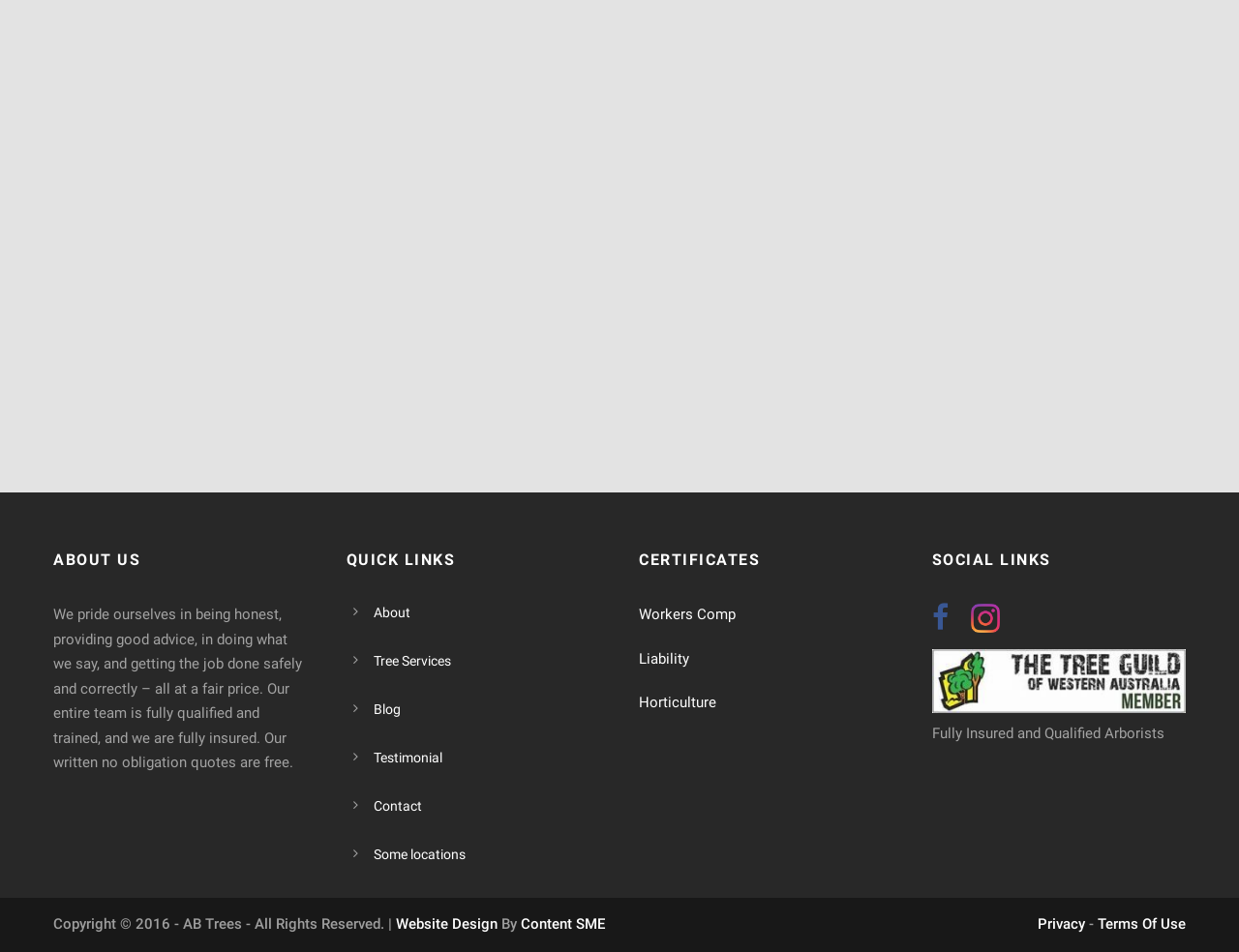Find the bounding box of the UI element described as: "Terms of Use". The bounding box coordinates should be given as four float values between 0 and 1, i.e., [left, top, right, bottom].

[0.886, 0.962, 0.957, 0.98]